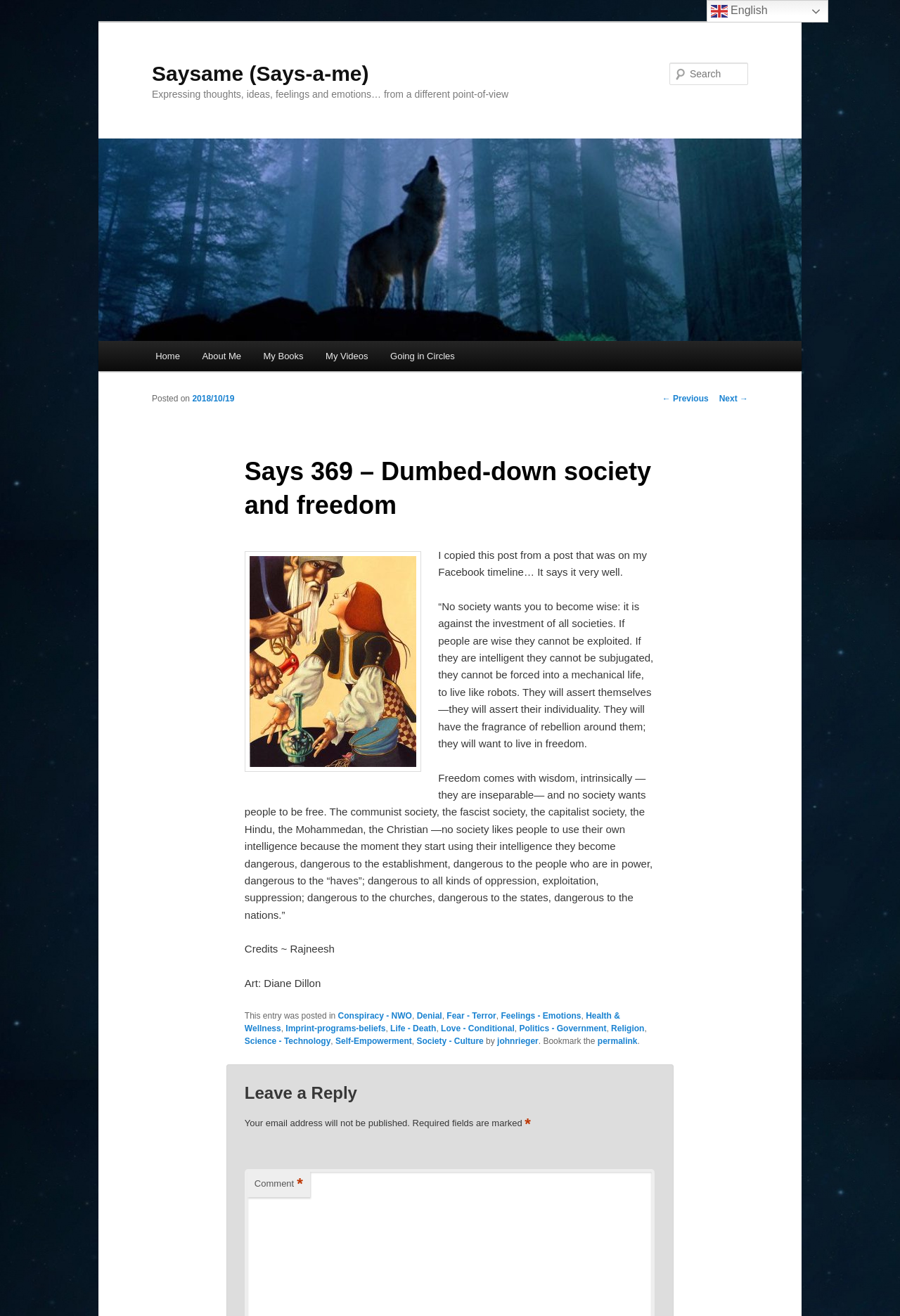Highlight the bounding box coordinates of the element that should be clicked to carry out the following instruction: "Leave a reply". The coordinates must be given as four float numbers ranging from 0 to 1, i.e., [left, top, right, bottom].

[0.272, 0.822, 0.728, 0.839]